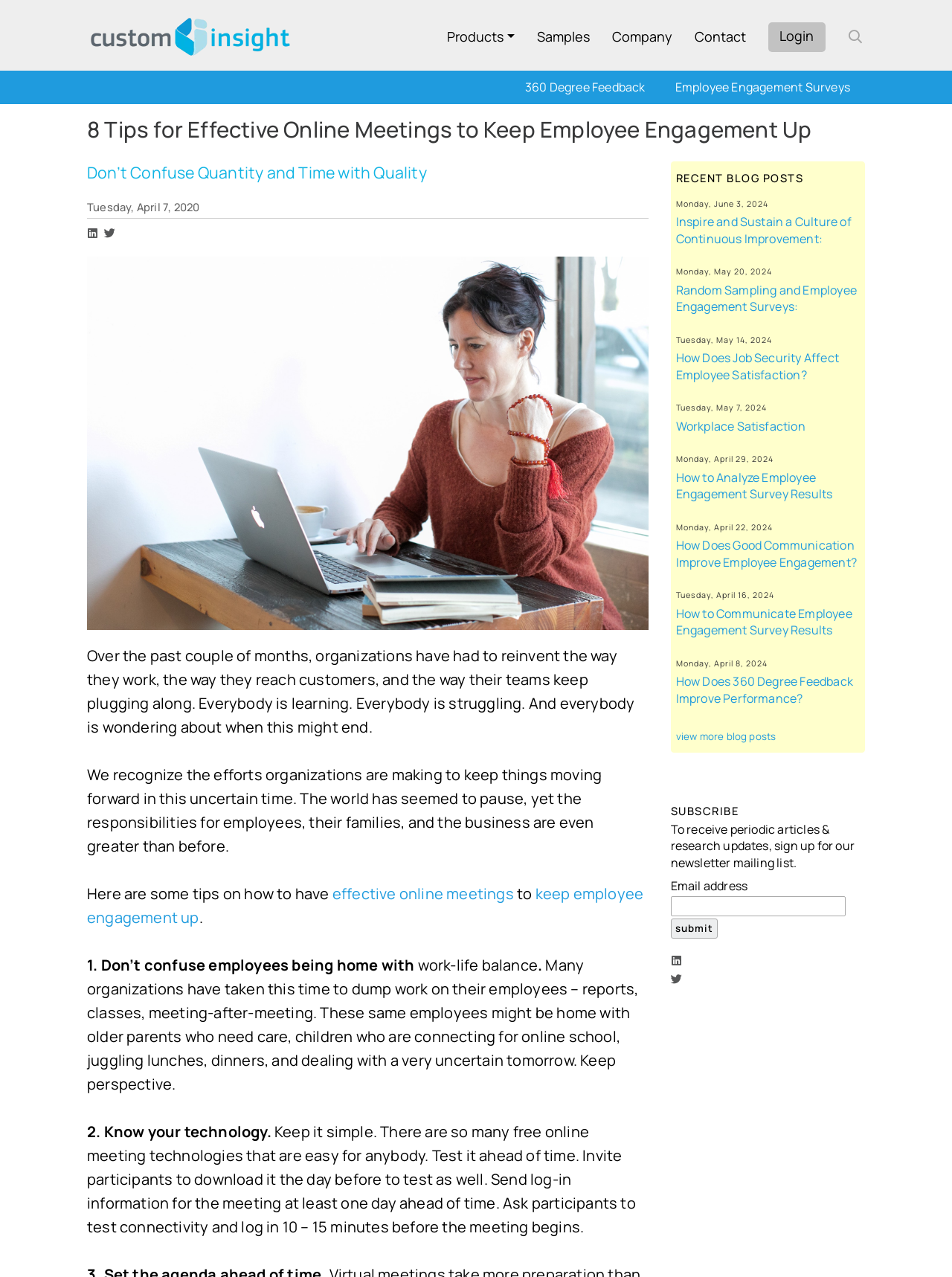Your task is to find and give the main heading text of the webpage.

8 Tips for Effective Online Meetings to Keep Employee Engagement Up